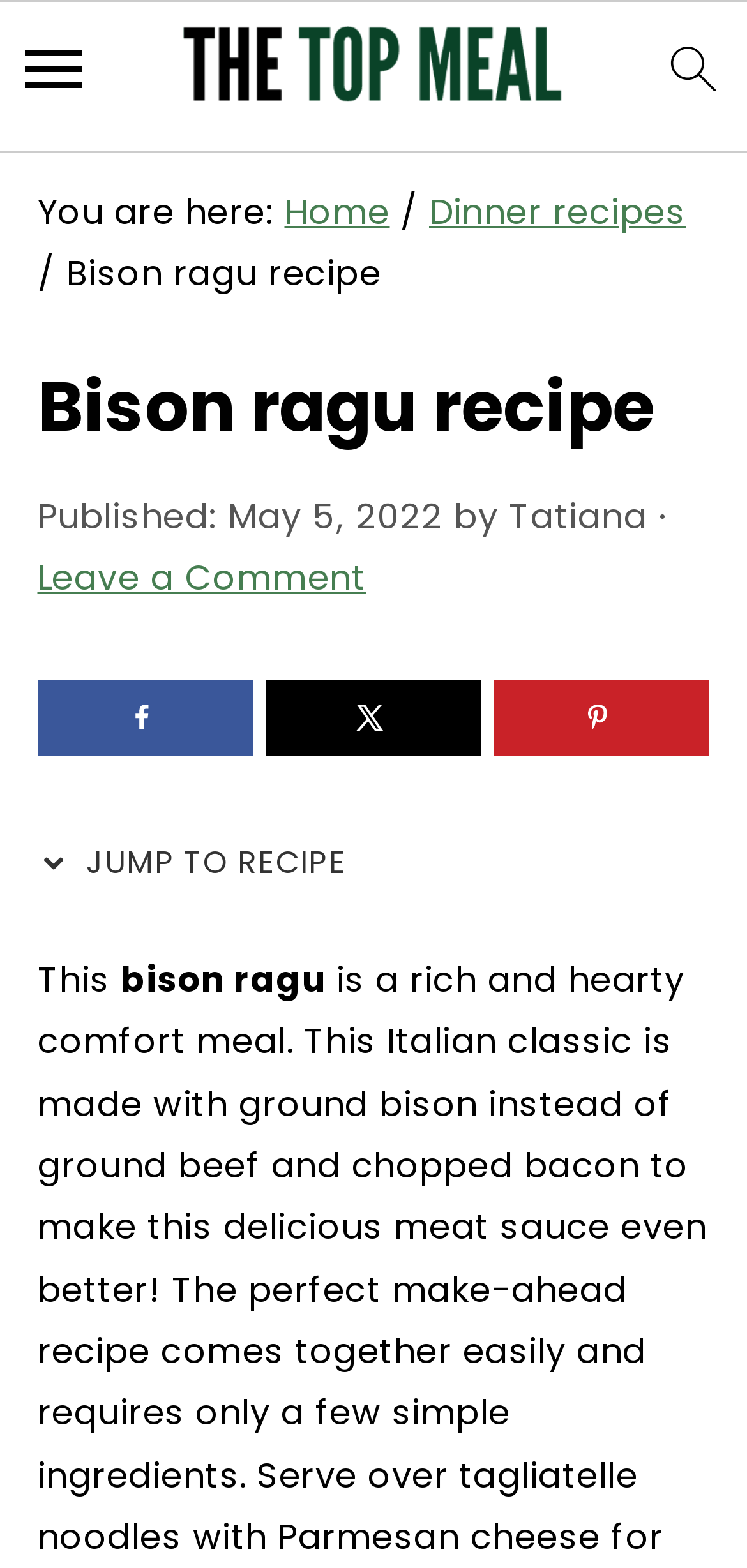Identify the bounding box coordinates of the specific part of the webpage to click to complete this instruction: "Go to homepage".

[0.244, 0.001, 0.756, 0.099]